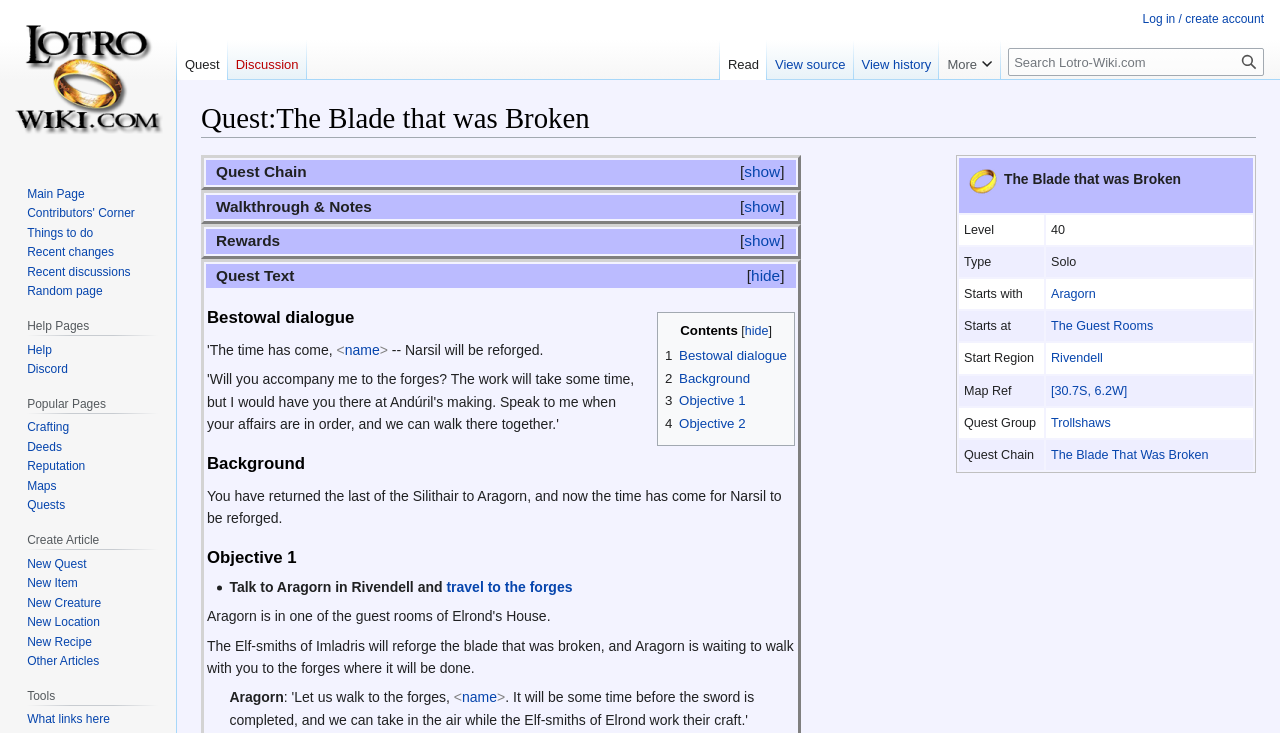Give a detailed explanation of the elements present on the webpage.

The webpage is about a quest in the Lord of the Rings Online game, titled "The Blade that was Broken". At the top of the page, there is a heading with the quest title, followed by two links to "Jump to navigation" and "Jump to search". 

Below the heading, there is a table with information about the quest, including its level, type, and start region. The table also contains links to related pages, such as the quest giver, Aragorn, and the start location, Rivendell.

To the right of the table, there is an image related to the quest. Below the image, there is a section with detailed information about the quest, including its objectives, walkthrough, and rewards. This section is divided into several subheadings, including "Bestowal dialogue", "Background", "Objective 1", and "Objective 2". Each subheading has a brief description and links to related pages.

The "Bestowal dialogue" section contains a quote from the game, while the "Background" section provides a brief summary of the quest's context. The "Objective 1" section has a list with a single item, which is a task to talk to Aragorn in Rivendell and travel to the forges.

At the bottom of the page, there is a navigation menu with links to different sections of the page, including "Contents", "Bestowal dialogue", "Background", and "Objective 1".